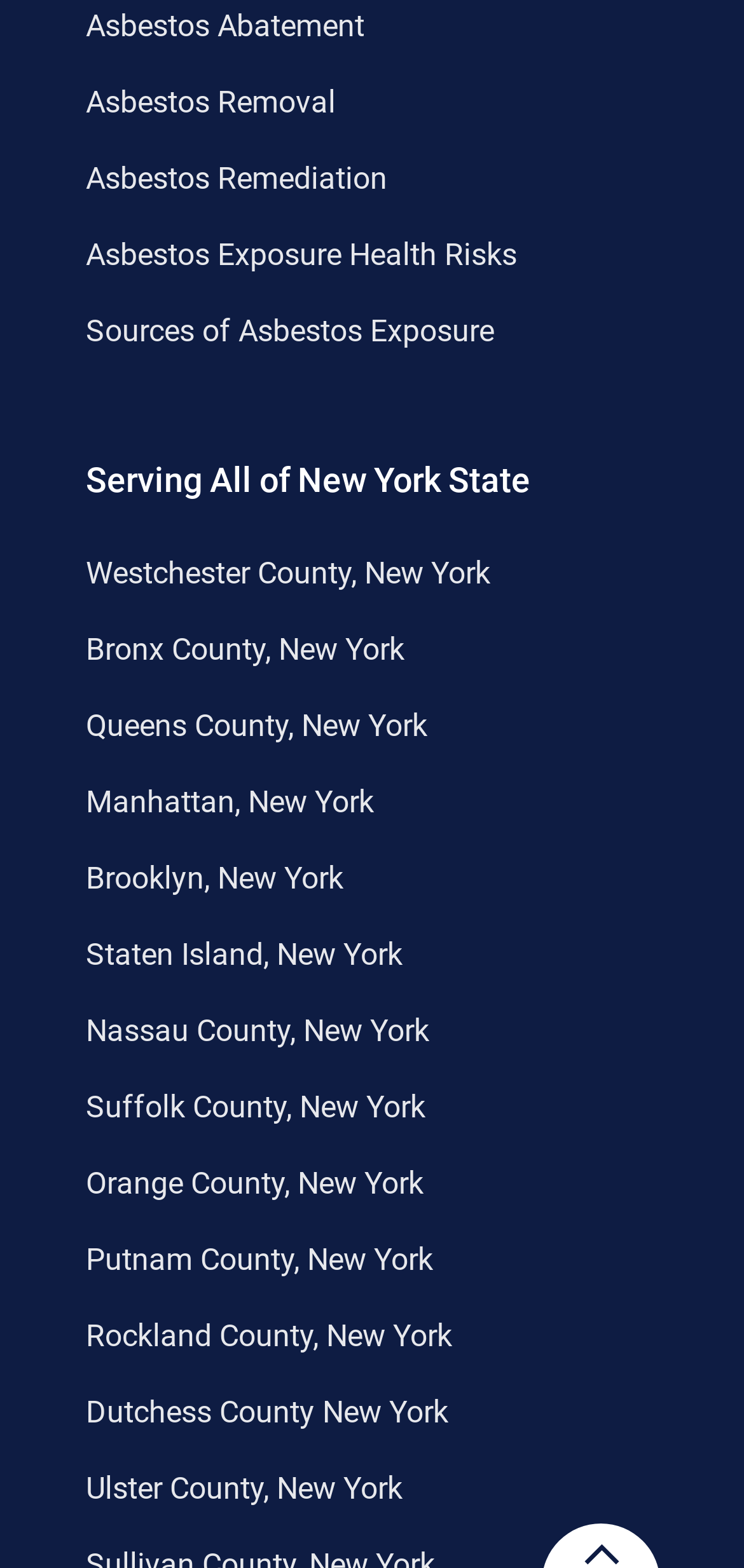Please provide the bounding box coordinates for the element that needs to be clicked to perform the following instruction: "Learn about asbestos abatement". The coordinates should be given as four float numbers between 0 and 1, i.e., [left, top, right, bottom].

[0.115, 0.004, 0.49, 0.027]